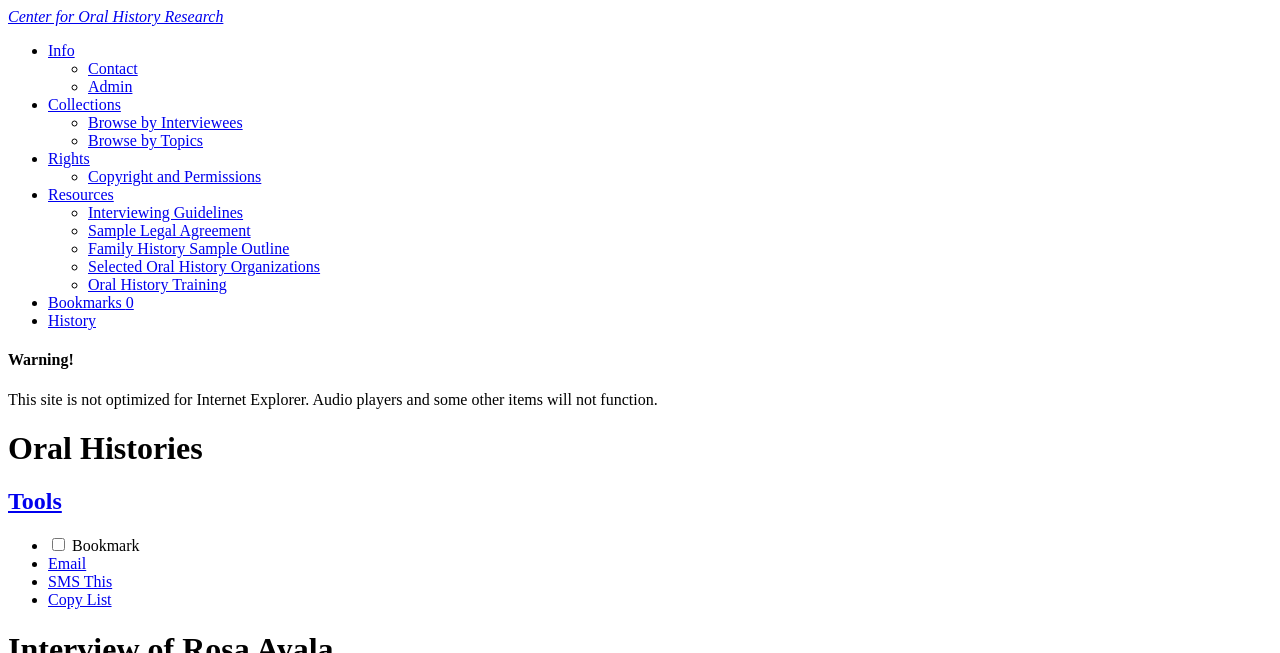What is the purpose of the 'Tools' tab?
Look at the screenshot and give a one-word or phrase answer.

To provide tools